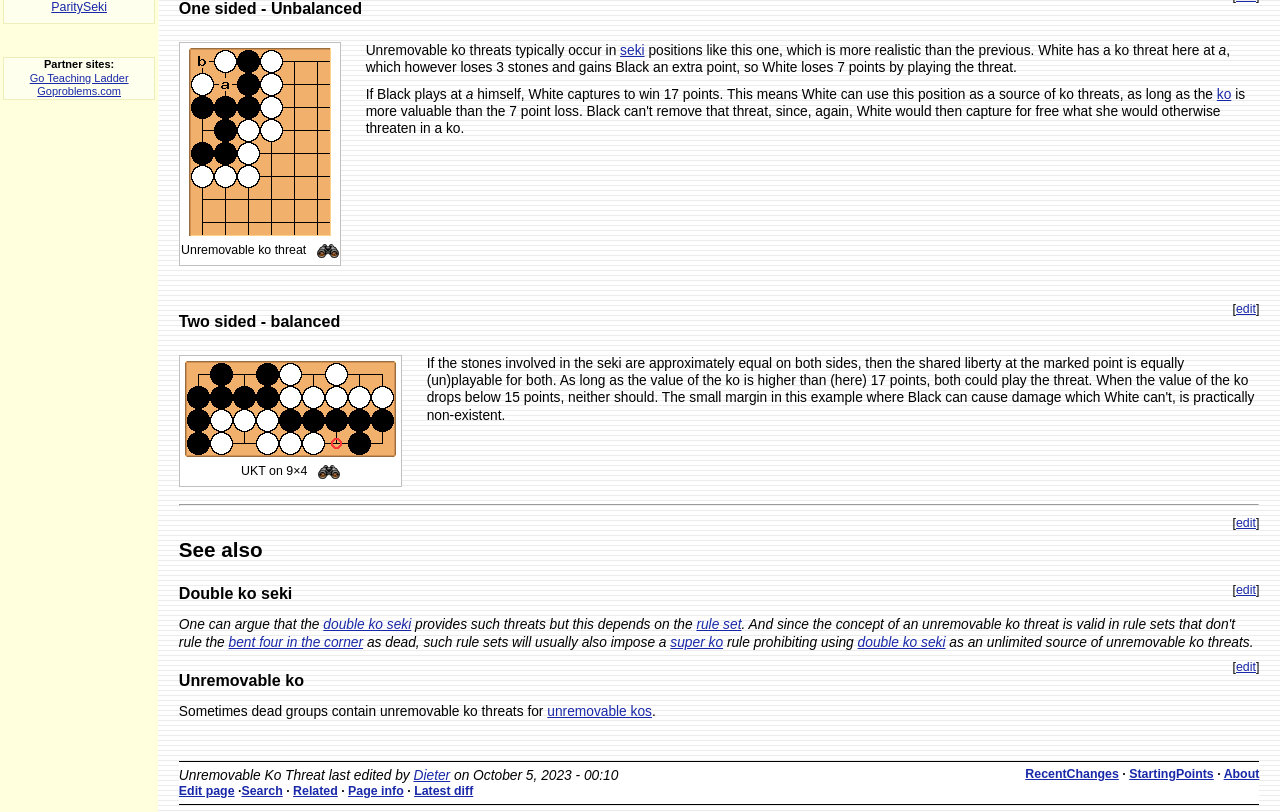Find the bounding box coordinates for the HTML element described in this sentence: "unremovable kos". Provide the coordinates as four float numbers between 0 and 1, in the format [left, top, right, bottom].

[0.428, 0.867, 0.509, 0.885]